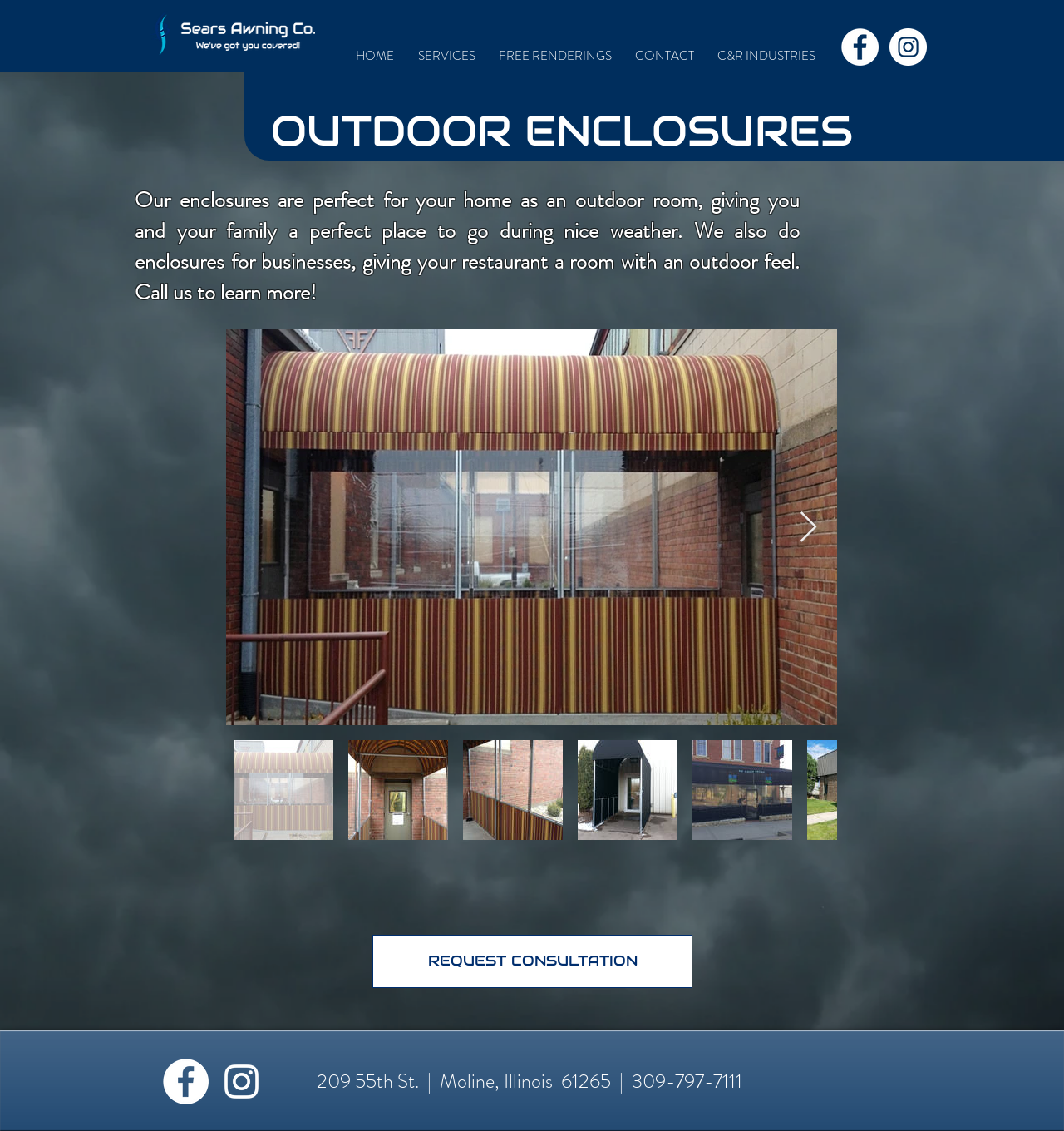Please specify the coordinates of the bounding box for the element that should be clicked to carry out this instruction: "View Facebook page". The coordinates must be four float numbers between 0 and 1, formatted as [left, top, right, bottom].

[0.791, 0.025, 0.826, 0.058]